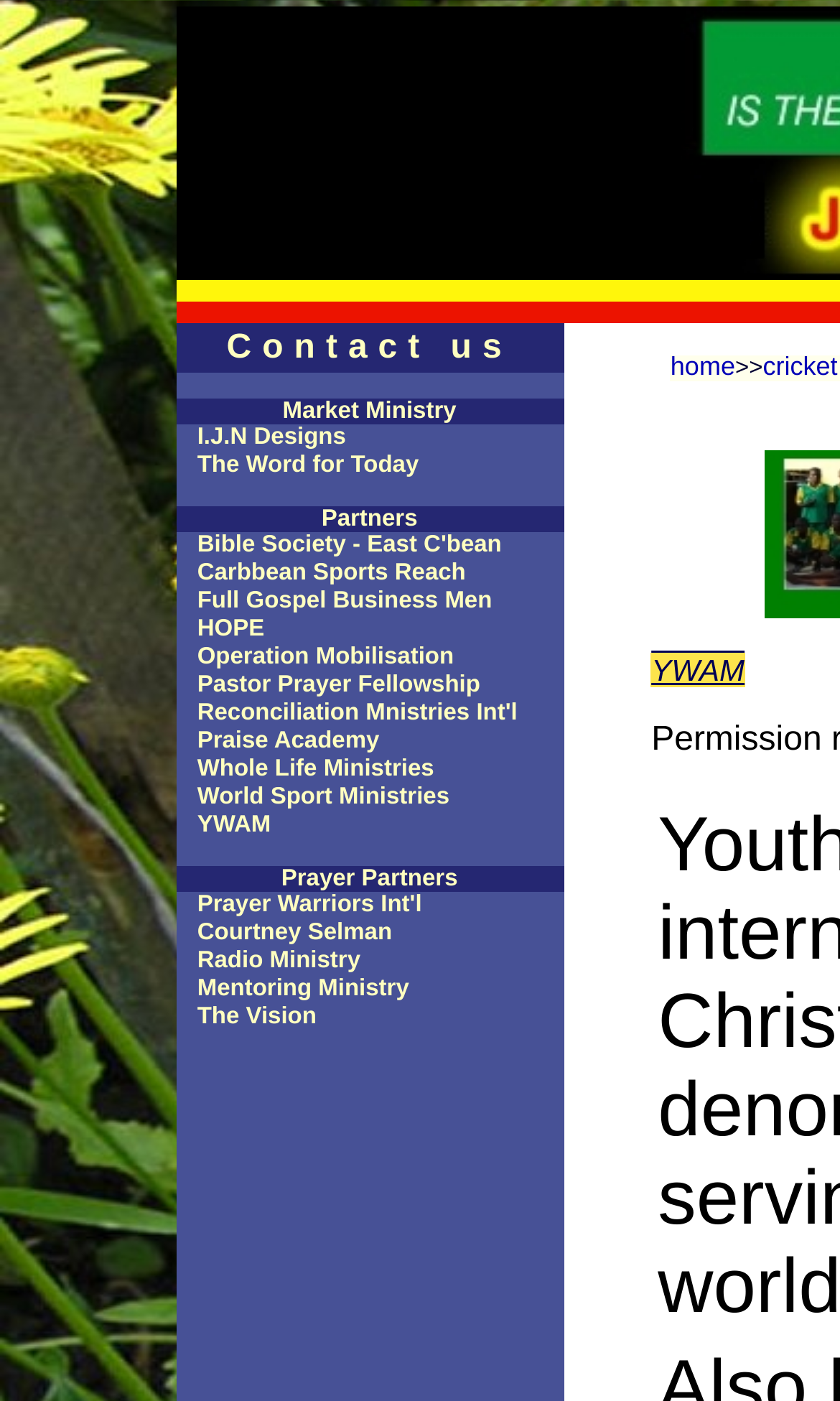Identify the bounding box coordinates for the UI element described as: "Courtney Selman". The coordinates should be provided as four floats between 0 and 1: [left, top, right, bottom].

[0.209, 0.657, 0.671, 0.675]